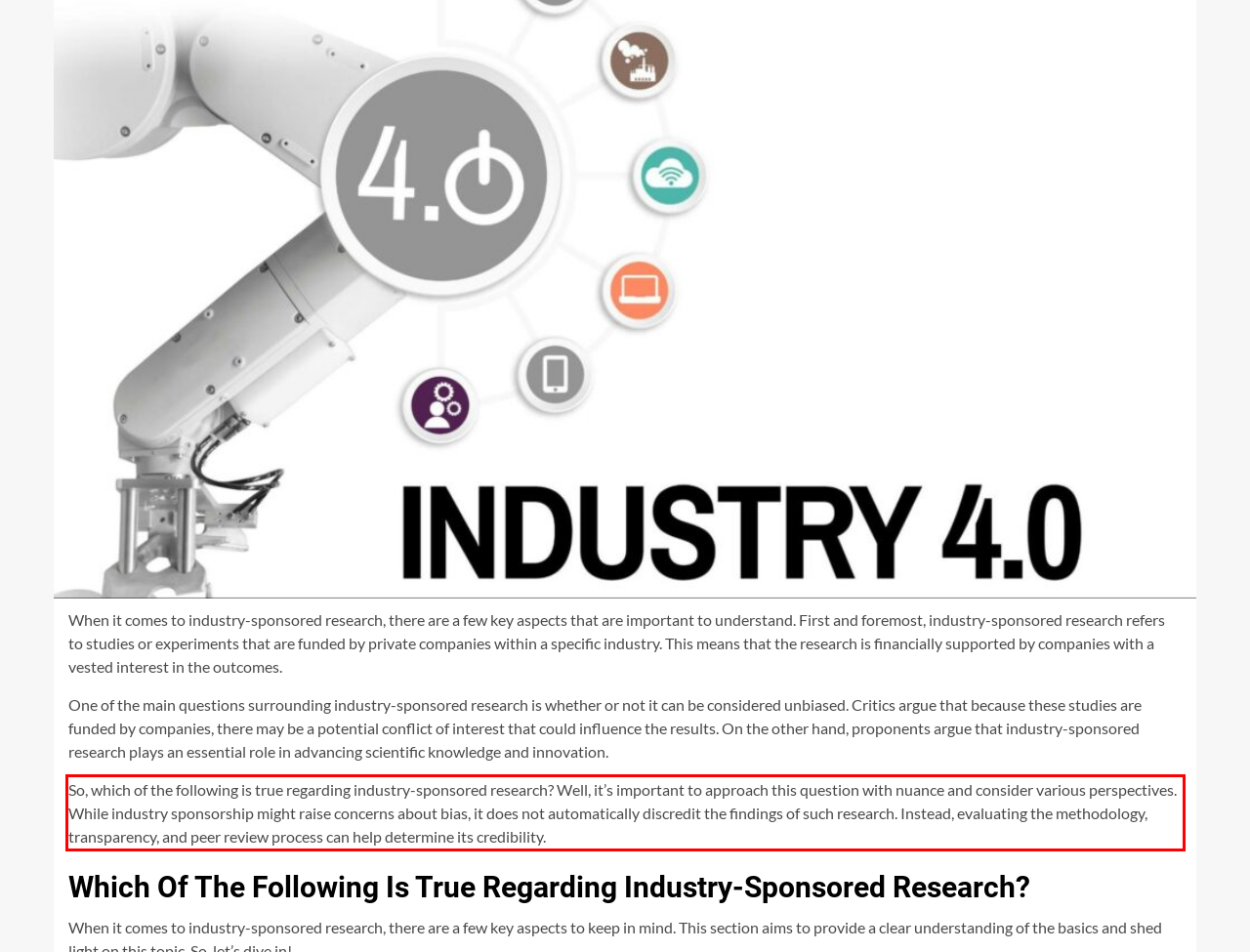Identify and extract the text within the red rectangle in the screenshot of the webpage.

So, which of the following is true regarding industry-sponsored research? Well, it’s important to approach this question with nuance and consider various perspectives. While industry sponsorship might raise concerns about bias, it does not automatically discredit the findings of such research. Instead, evaluating the methodology, transparency, and peer review process can help determine its credibility.